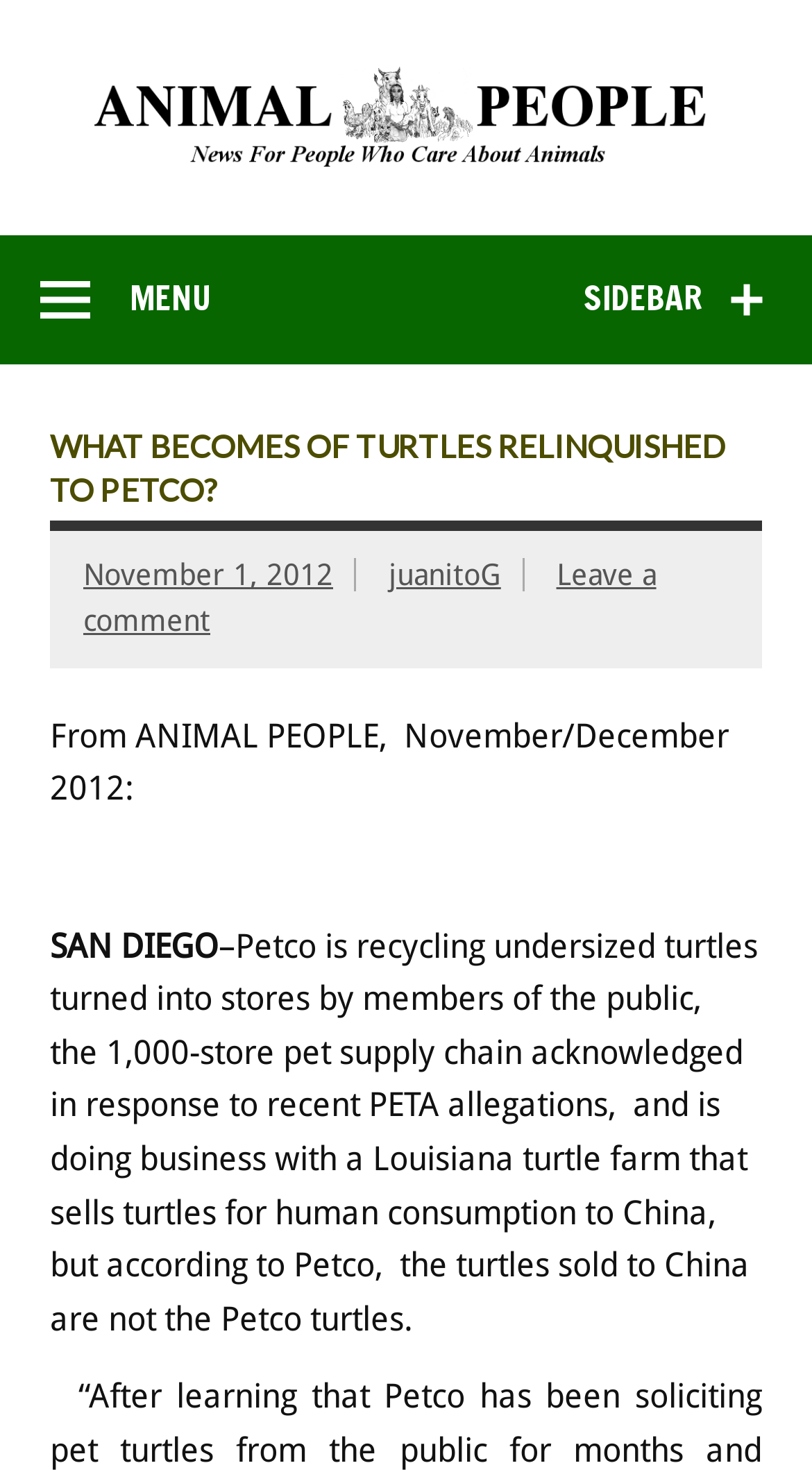What is the purpose of the turtles sold to China?
Please respond to the question thoroughly and include all relevant details.

I found the purpose of the turtles sold to China by looking at the StaticText element with the text '...sells turtles for human consumption to China...' which is located in the article content.